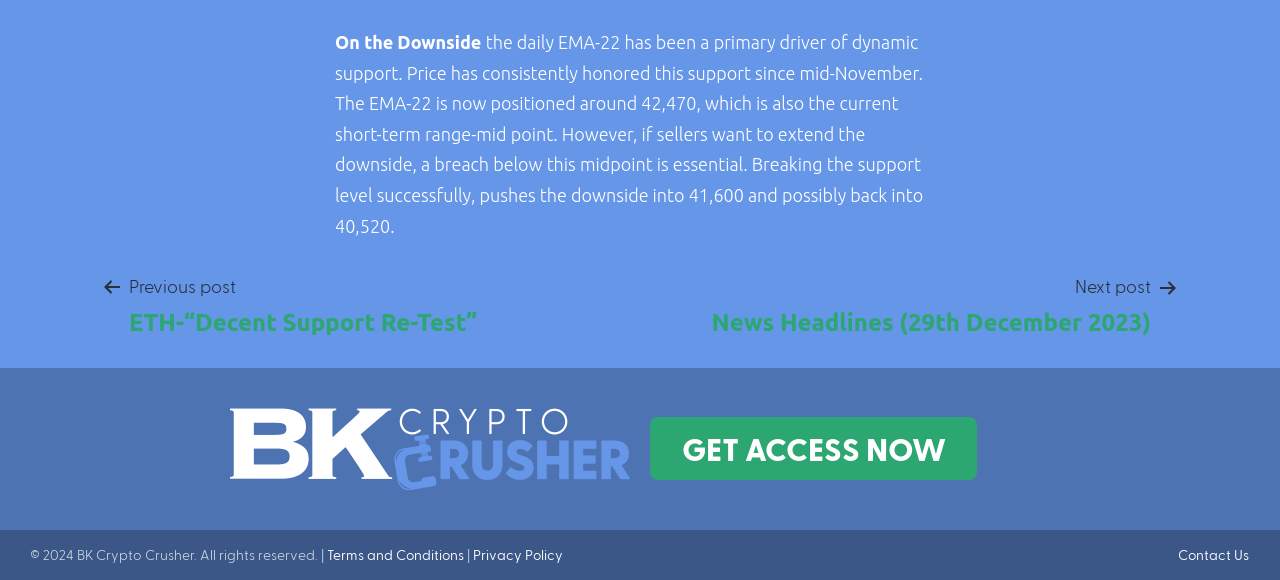Determine the bounding box for the HTML element described here: "Terms and Conditions". The coordinates should be given as [left, top, right, bottom] with each number being a float between 0 and 1.

[0.255, 0.941, 0.362, 0.971]